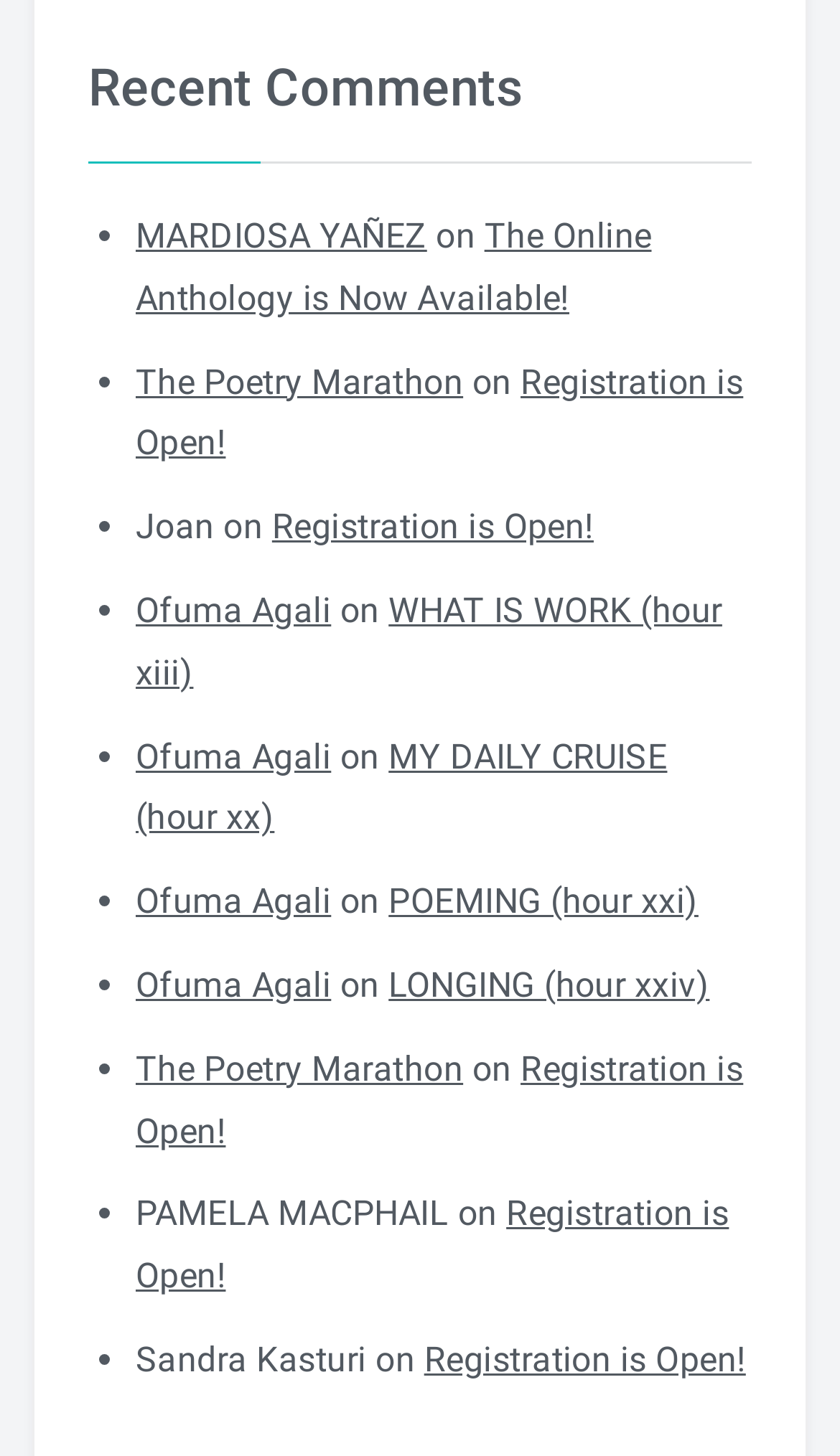What is the title of the first comment?
Please provide a single word or phrase as your answer based on the screenshot.

MARDIOSA YAÑEZ